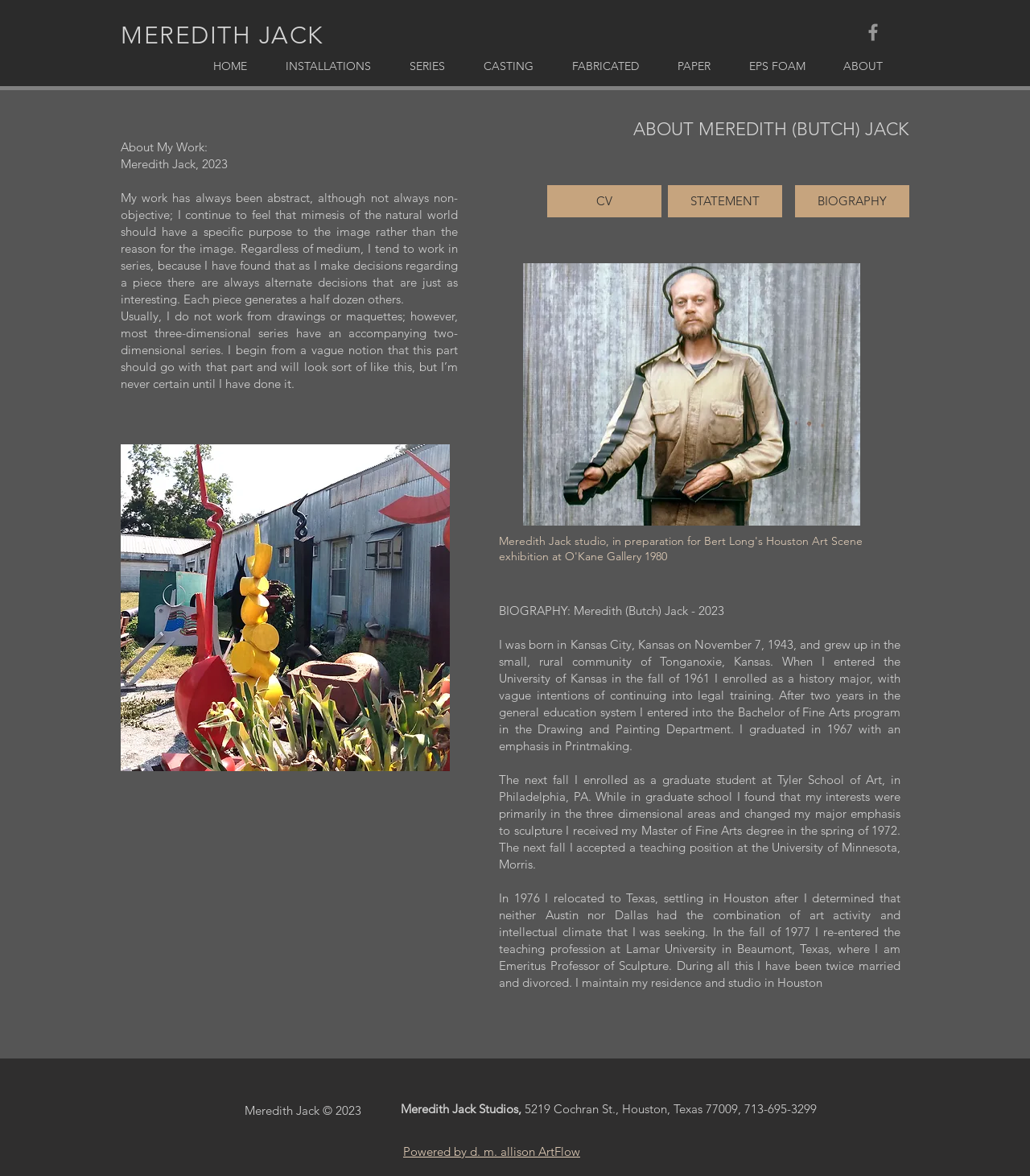Provide a brief response to the question below using one word or phrase:
What is the theme of the artist's work?

Abstract